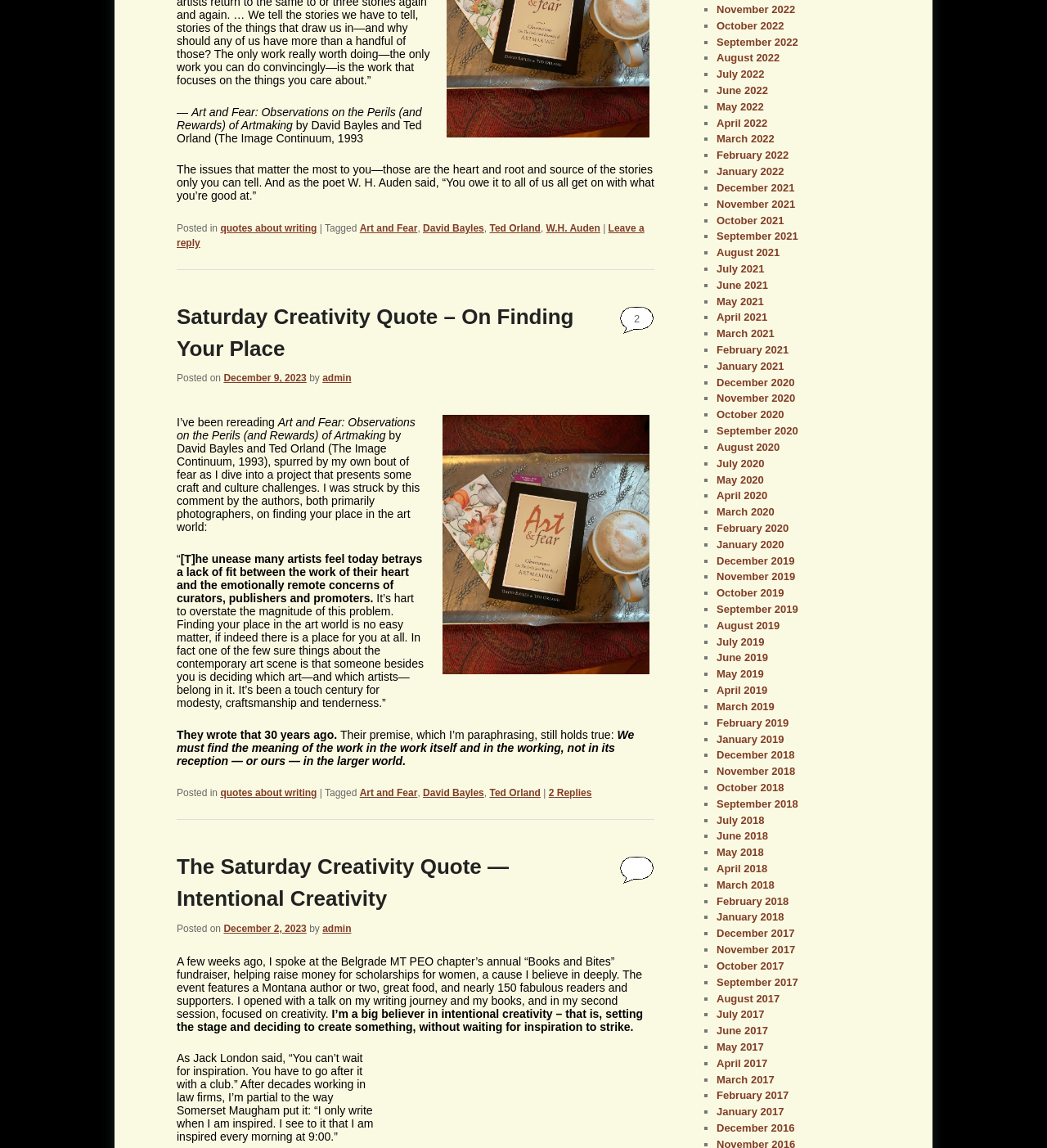Specify the bounding box coordinates of the region I need to click to perform the following instruction: "Click on the 'November 2022' link". The coordinates must be four float numbers in the range of 0 to 1, i.e., [left, top, right, bottom].

[0.684, 0.003, 0.759, 0.014]